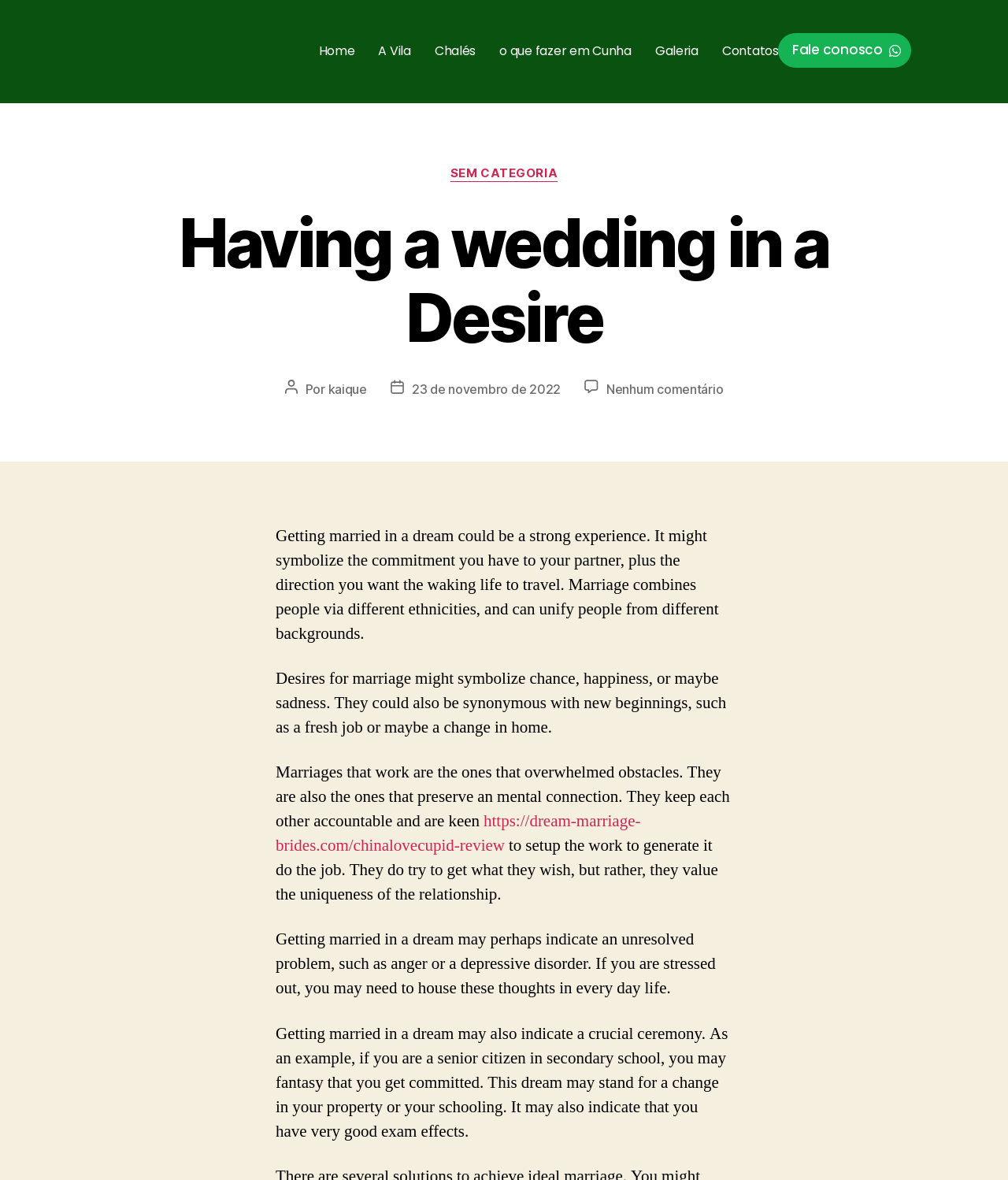Please identify the bounding box coordinates of the area that needs to be clicked to fulfill the following instruction: "Contact us."

[0.705, 0.028, 0.784, 0.059]